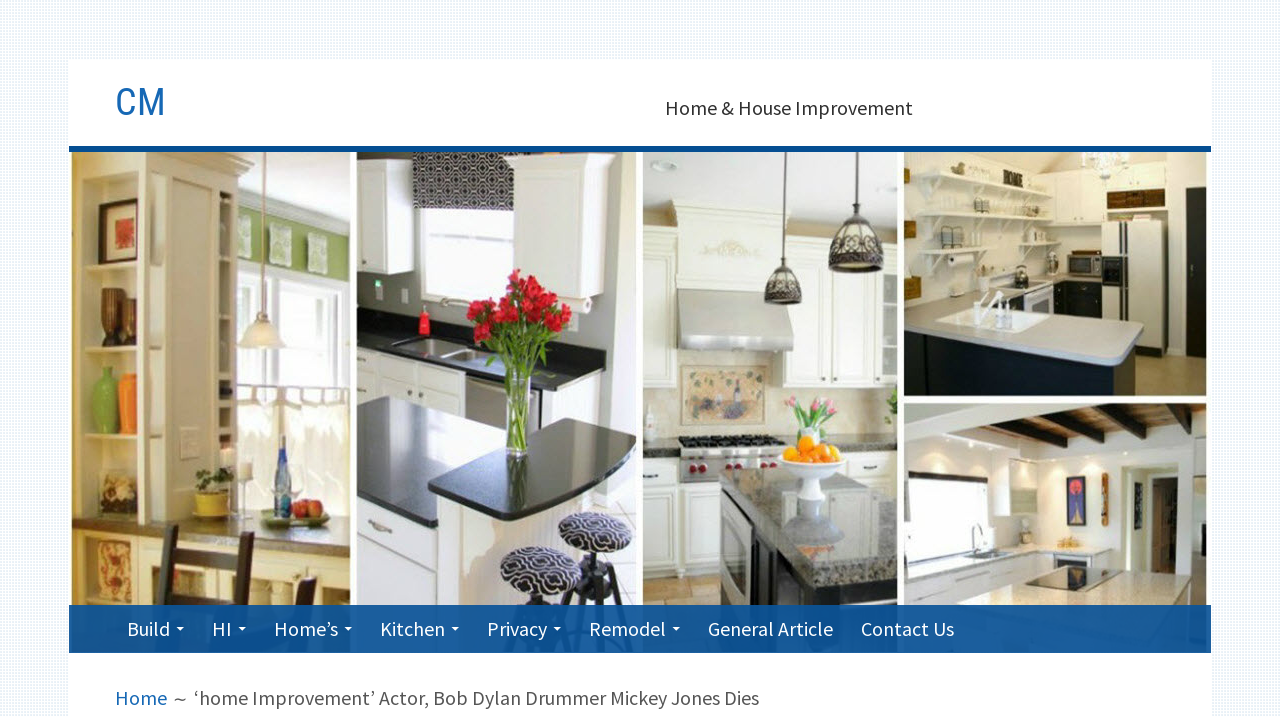Generate a thorough caption detailing the webpage content.

The webpage is about the news of Mickey Jones, an actor from "Home Improvement" and a drummer for Bob Dylan, who has passed away. 

At the top left of the page, there is a link to "Skip to content". Next to it, there is a banner with the title "CM" and a smaller link with the same title. Below the banner, there is a static text "Home & House Improvement". 

On the top right of the page, there is a smaller "CM" link with an image. Below it, there is a primary navigation menu with several links, including "Build", "HI", "Home's", "Kitchen", "Privacy", "Remodel", "General Article", and "Contact Us". 

At the bottom of the page, there is a breadcrumbs navigation menu with a link to "Home" and a static text with the title of the news article.